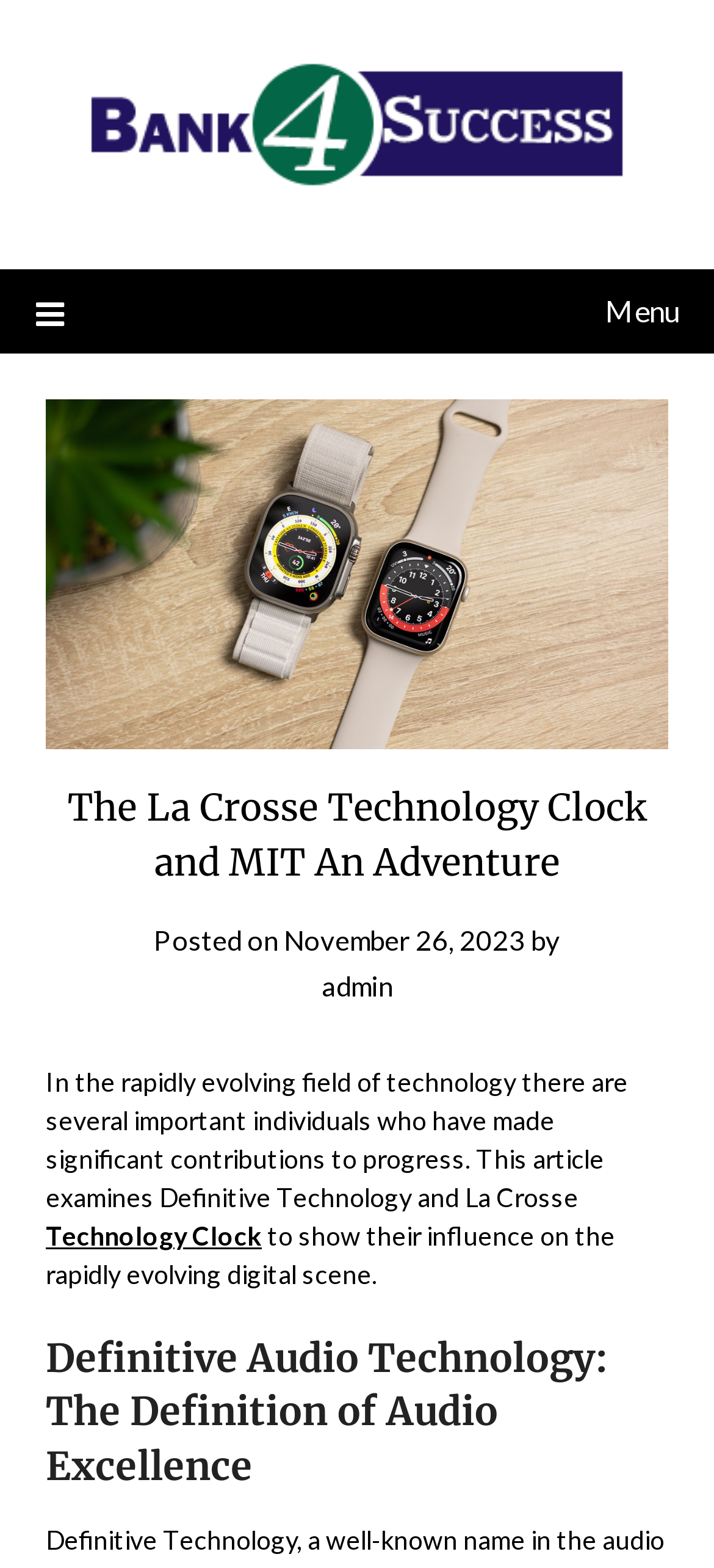What is the title of the subheading?
Provide a one-word or short-phrase answer based on the image.

Definitive Audio Technology